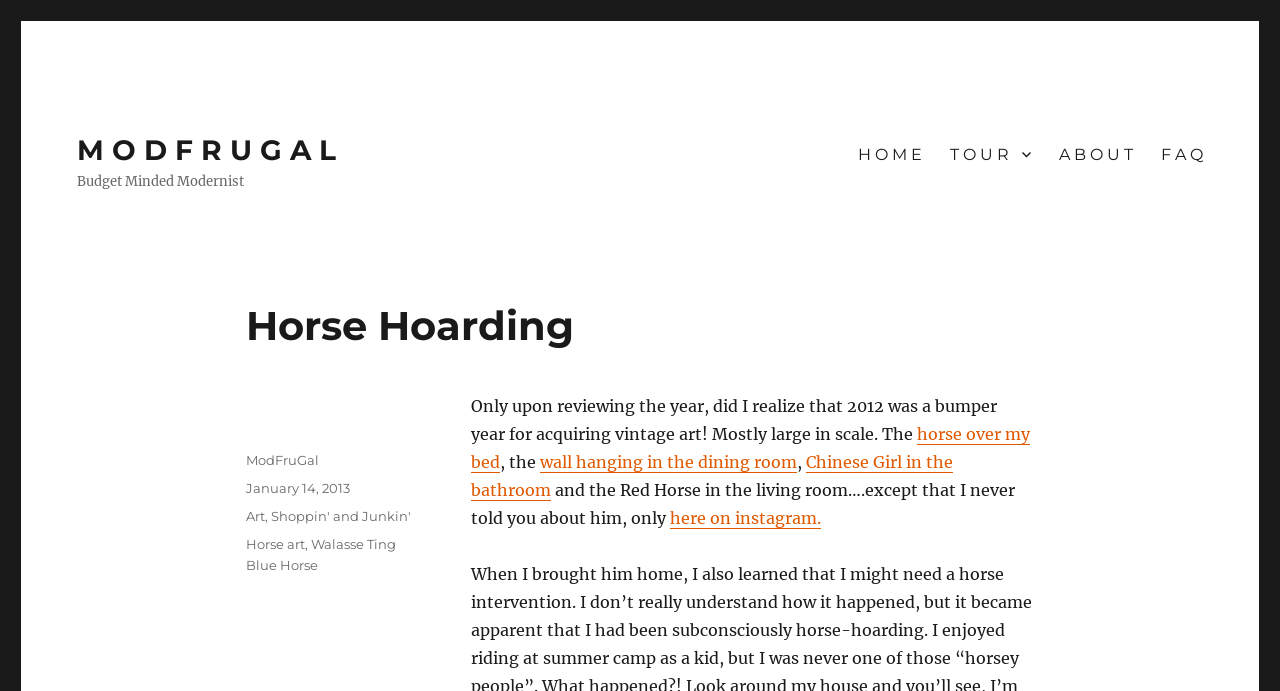Determine the bounding box coordinates of the UI element that matches the following description: "Horse art". The coordinates should be four float numbers between 0 and 1 in the format [left, top, right, bottom].

[0.192, 0.776, 0.238, 0.799]